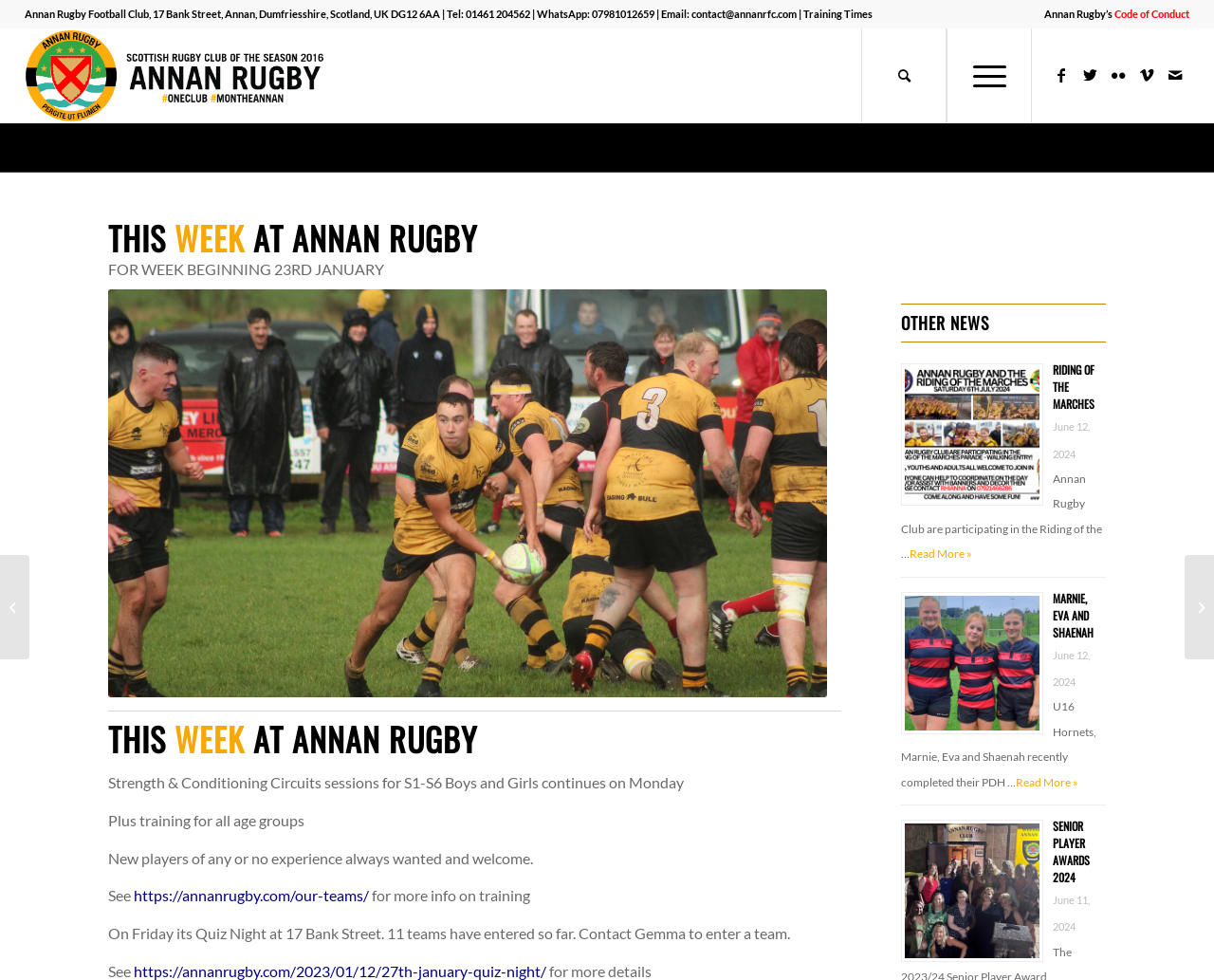Pinpoint the bounding box coordinates of the element you need to click to execute the following instruction: "Search for something". The bounding box should be represented by four float numbers between 0 and 1, in the format [left, top, right, bottom].

[0.71, 0.029, 0.78, 0.126]